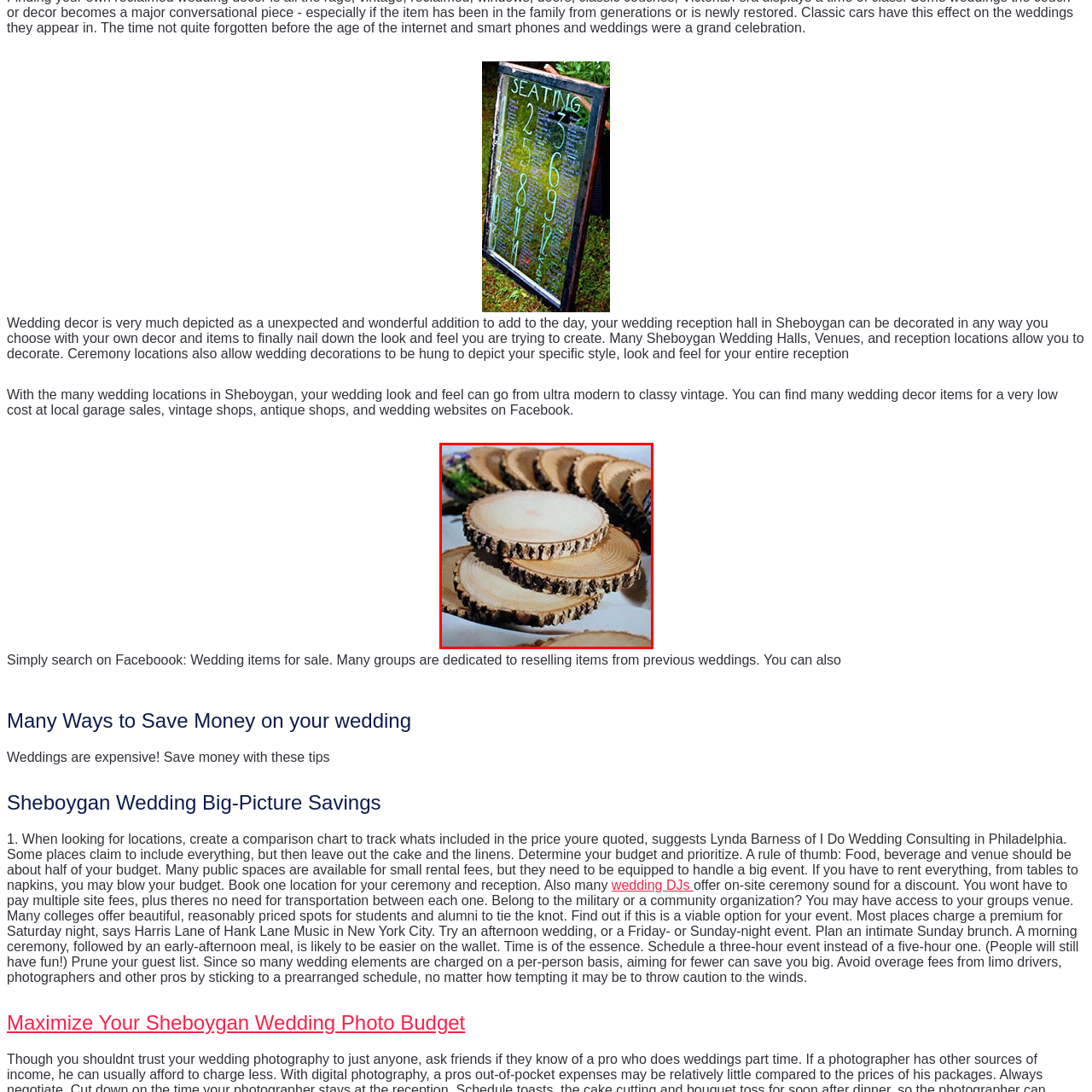Please look at the image within the red bounding box and provide a detailed answer to the following question based on the visual information: What style does the wooden slice decor complement?

The caption states that the simplicity of the wooden slices complements a variety of styles, ranging from modern to classic vintage, making them a versatile choice for couples.